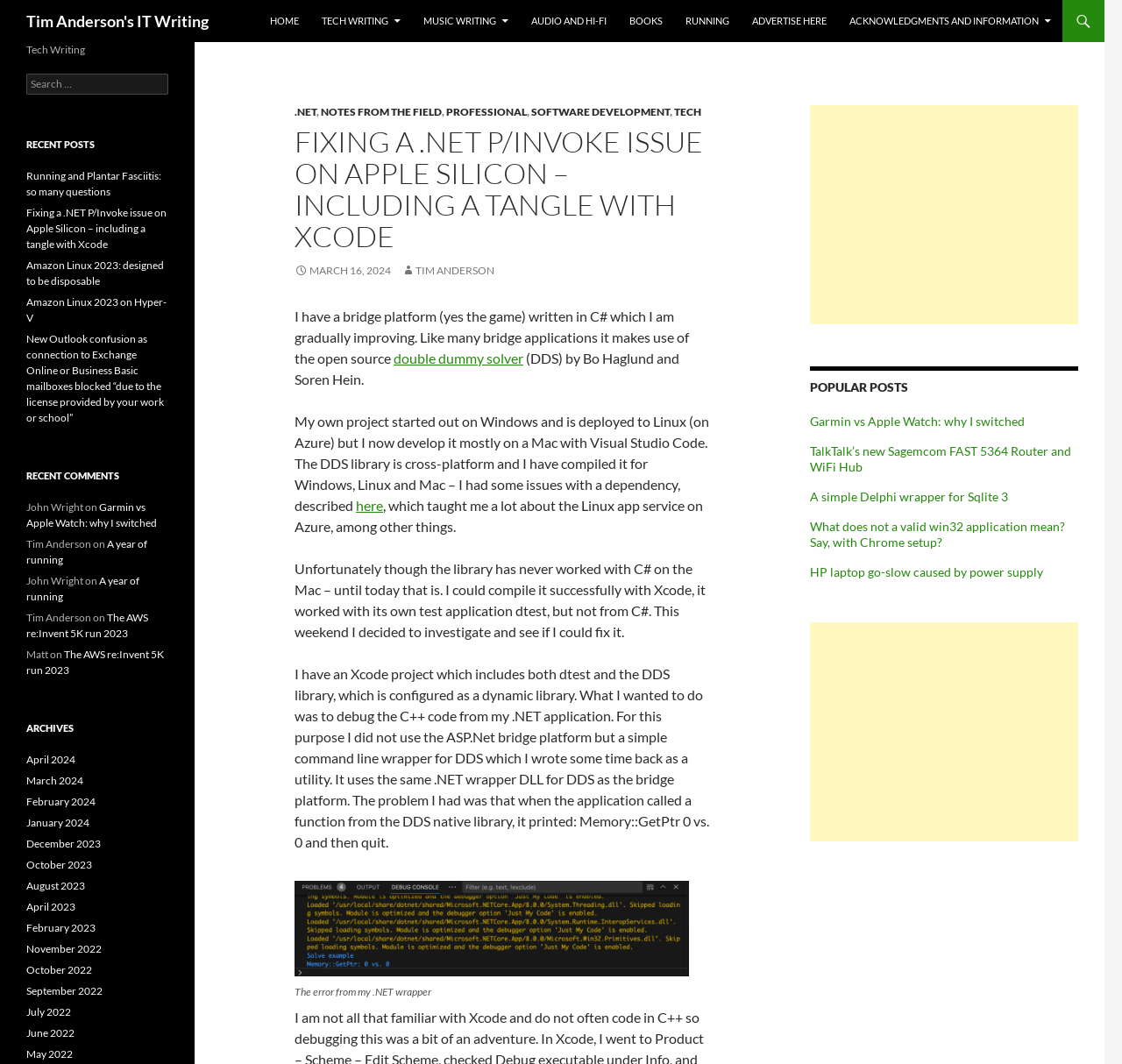From the webpage screenshot, identify the region described by Tech Writing. Provide the bounding box coordinates as (top-left x, top-left y, bottom-right x, bottom-right y), with each value being a floating point number between 0 and 1.

[0.277, 0.0, 0.366, 0.04]